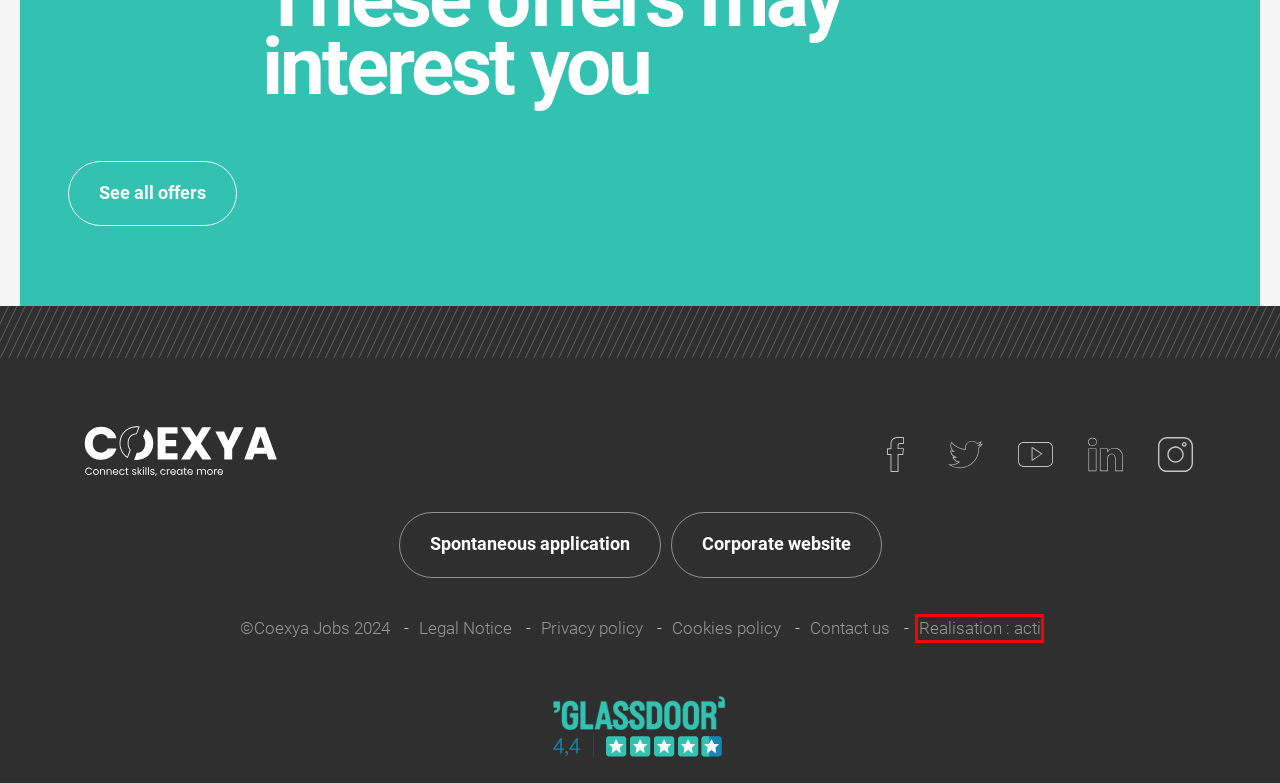Given a screenshot of a webpage with a red bounding box highlighting a UI element, determine which webpage description best matches the new webpage that appears after clicking the highlighted element. Here are the candidates:
A. IT, digital and software specialist | Coexya
B. Découvrir notre site carrière | Offres d'emploi à Paris, Lyon et Rennes | Coexya Jobs
C. Discover our values and commitments | Coexya Jobs
D. Privacy policy - Coexya Jobs
E. Discover our different professions | Coexya Jobs
F. Contact us - Coexya
G. Legal Notice - Coexya Jobs
H. Agence digitale indépendante à Lyon - Acti

H